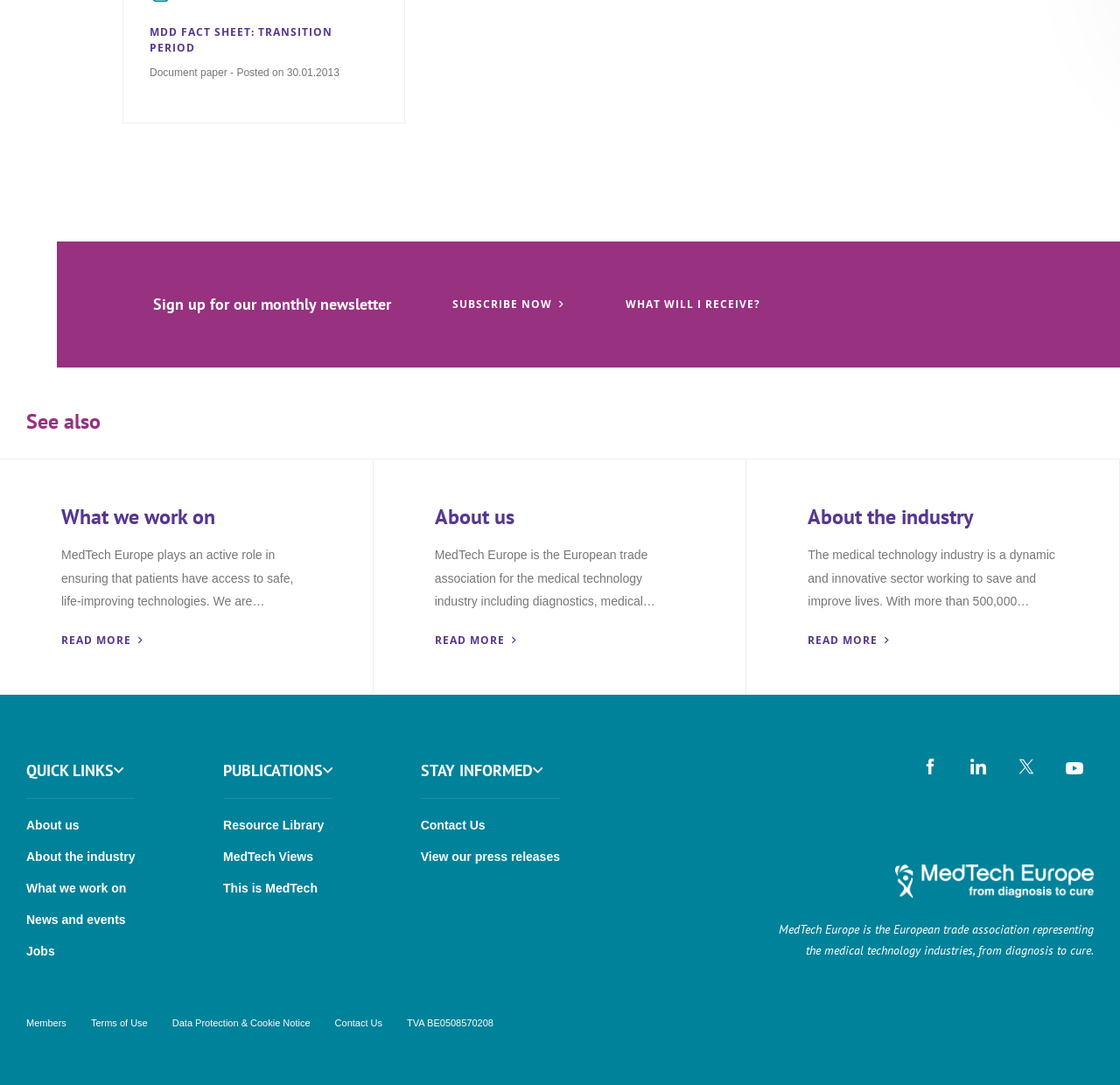Please give the bounding box coordinates of the area that should be clicked to fulfill the following instruction: "Learn more about MedTech Europe". The coordinates should be in the format of four float numbers from 0 to 1, i.e., [left, top, right, bottom].

[0.388, 0.581, 0.461, 0.6]